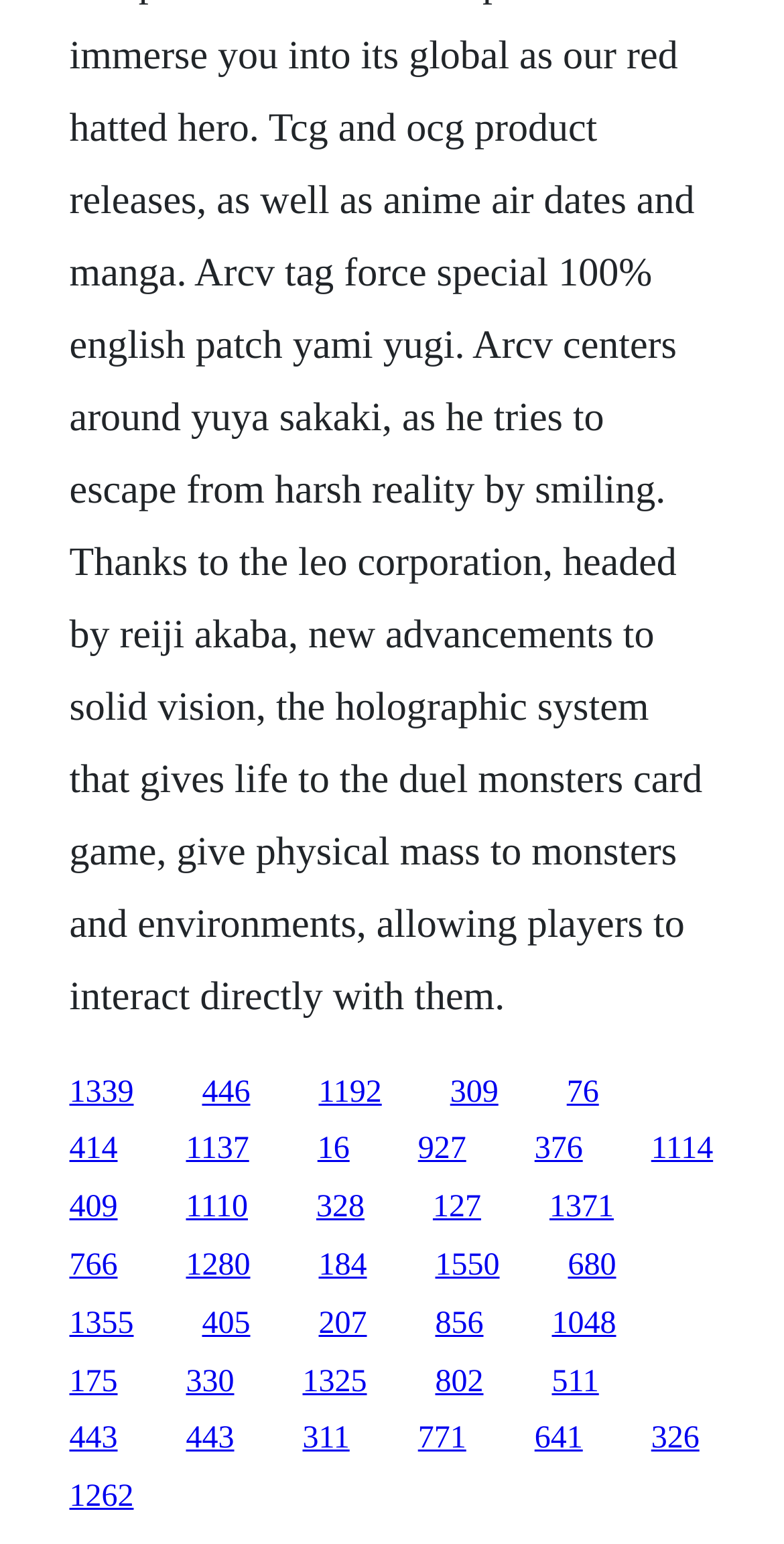Kindly determine the bounding box coordinates of the area that needs to be clicked to fulfill this instruction: "click the first link".

[0.088, 0.696, 0.171, 0.718]